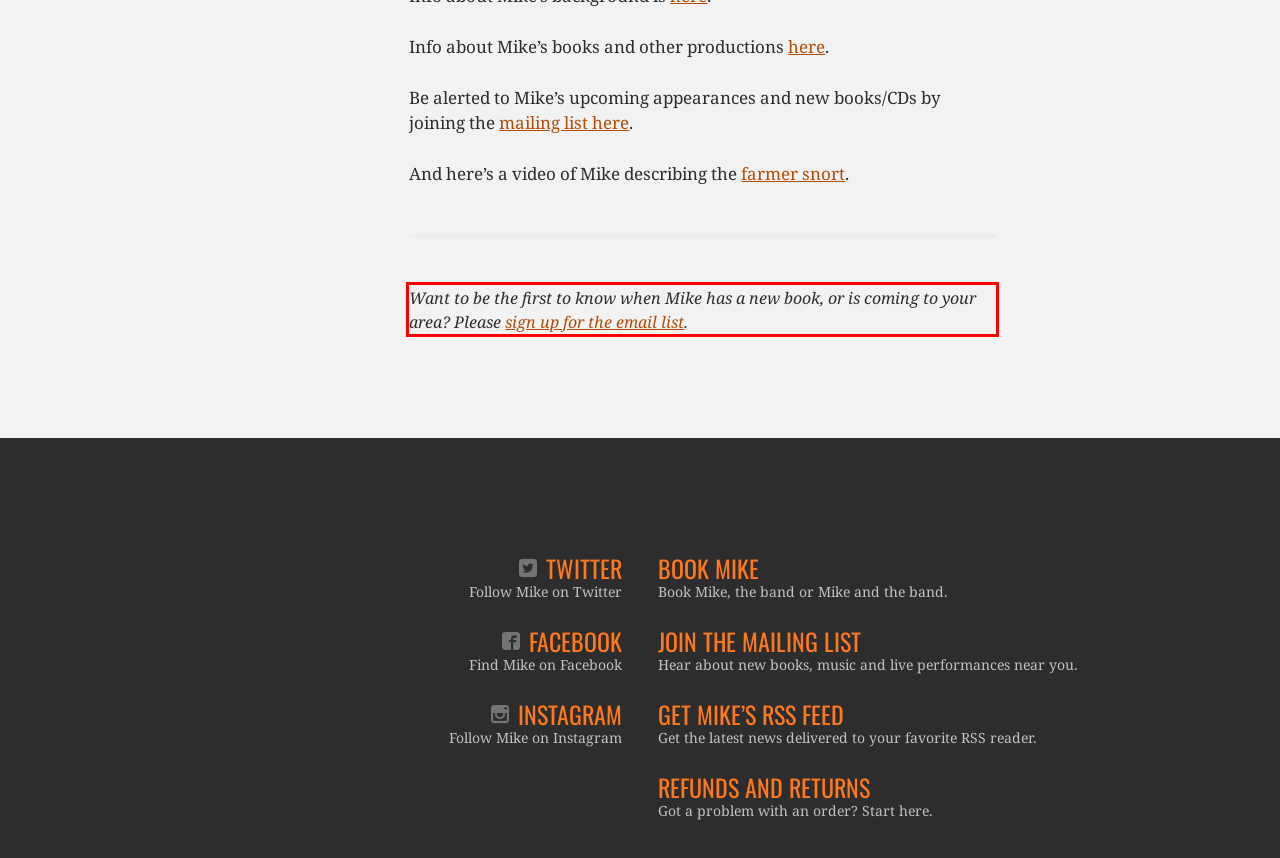Analyze the screenshot of a webpage where a red rectangle is bounding a UI element. Extract and generate the text content within this red bounding box.

Want to be the first to know when Mike has a new book, or is coming to your area? Please sign up for the email list.